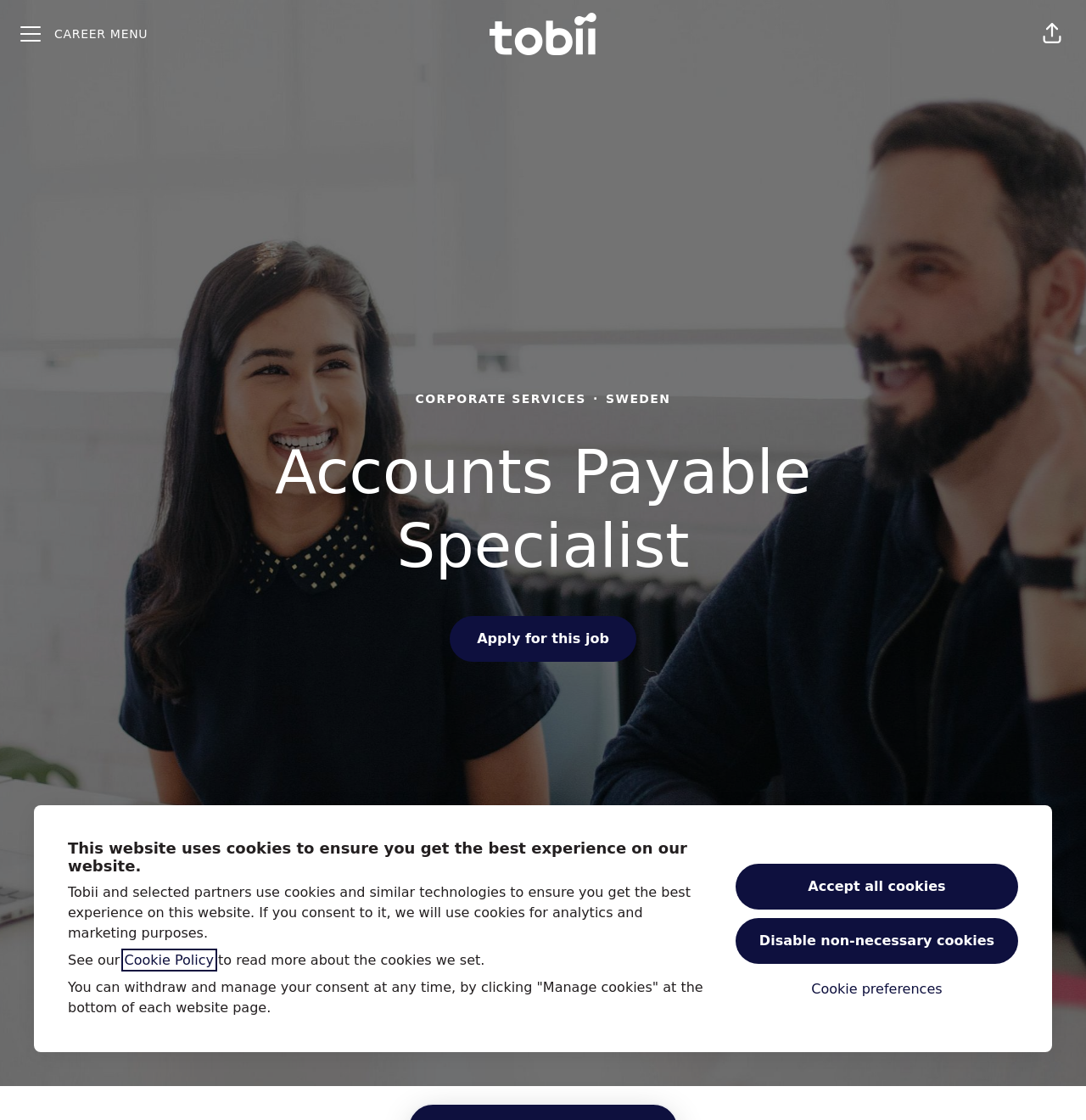Extract the bounding box coordinates for the UI element described by the text: "Apply for this job". The coordinates should be in the form of [left, top, right, bottom] with values between 0 and 1.

[0.414, 0.55, 0.586, 0.591]